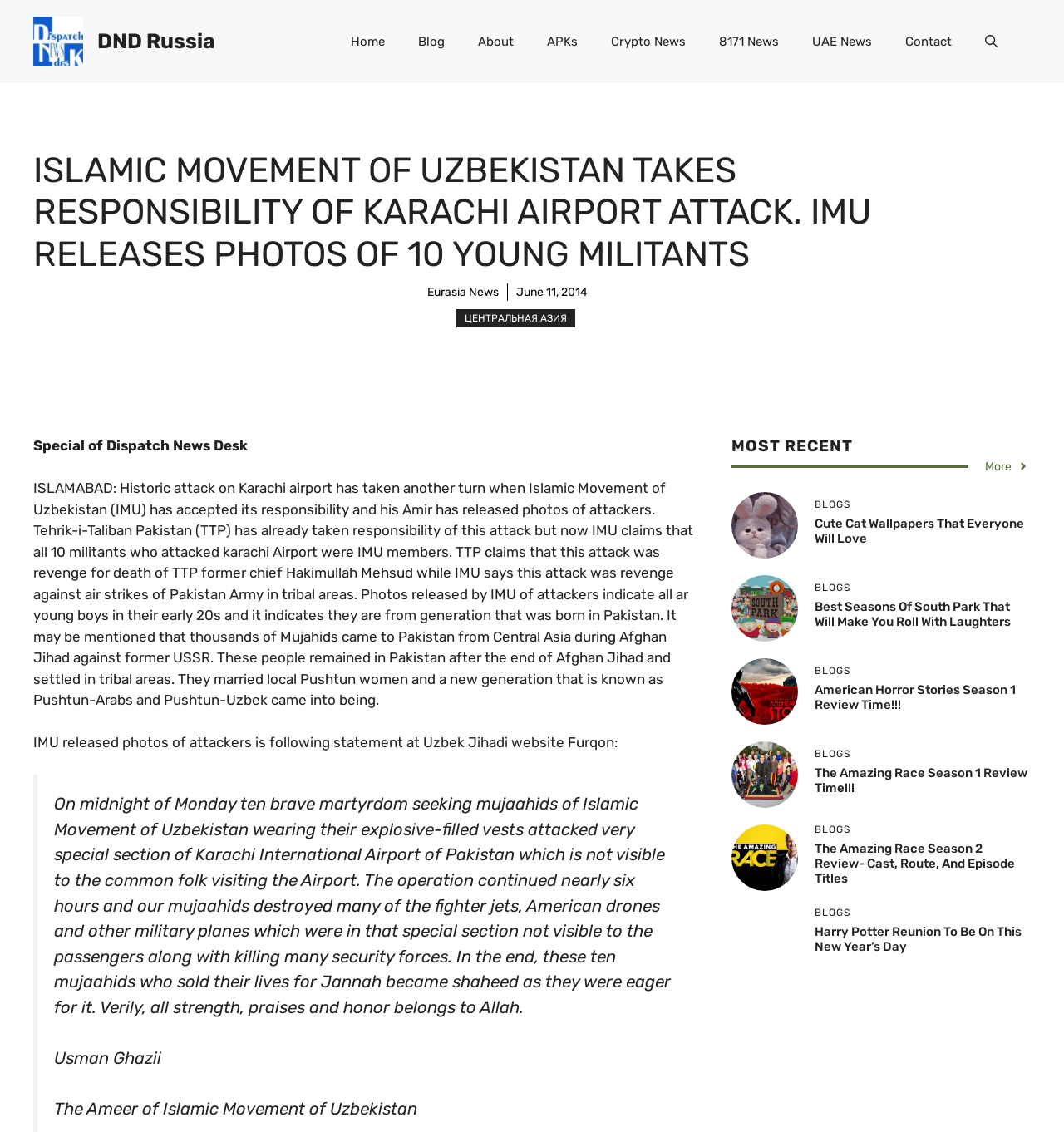Please identify the bounding box coordinates of the area that needs to be clicked to fulfill the following instruction: "Click on the 'Home' link."

[0.314, 0.015, 0.377, 0.059]